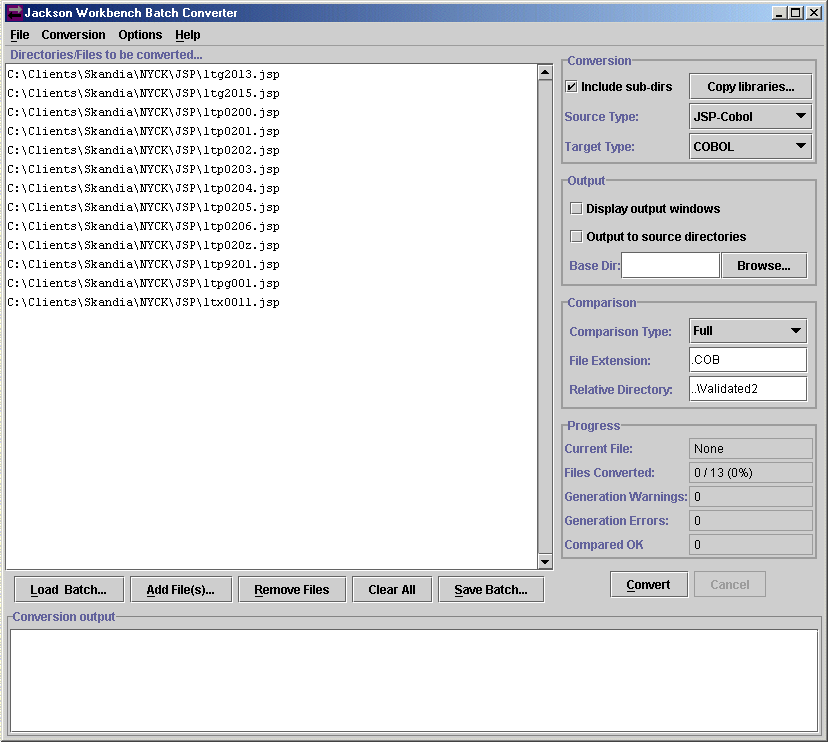Give a concise answer using only one word or phrase for this question:
What is the purpose of the progress panel?

To show conversion status